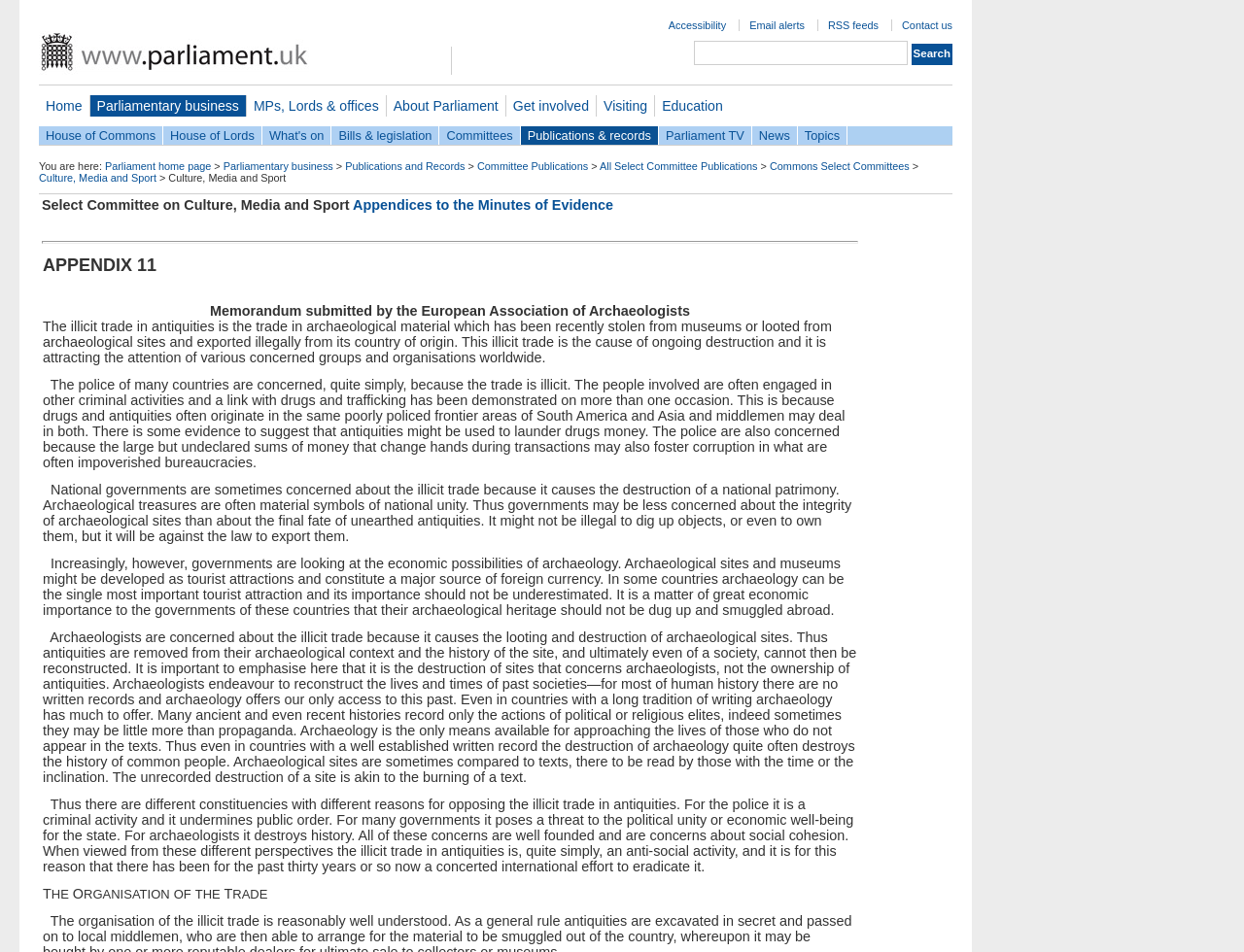Pinpoint the bounding box coordinates of the clickable area necessary to execute the following instruction: "Click the 'Appendices to the Minutes of Evidence' link". The coordinates should be given as four float numbers between 0 and 1, namely [left, top, right, bottom].

[0.284, 0.207, 0.493, 0.223]